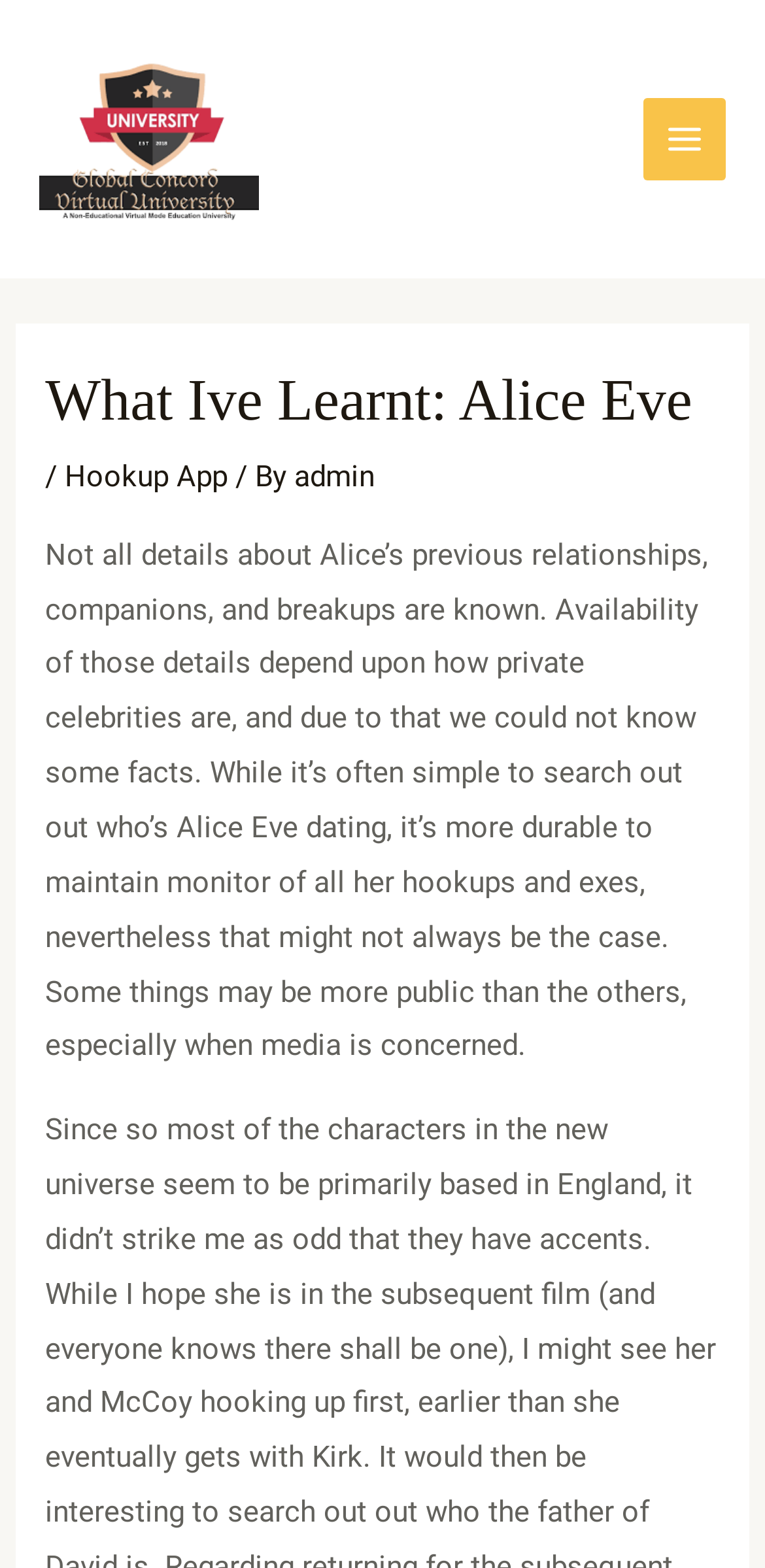Please provide a comprehensive answer to the question below using the information from the image: What is above the main menu button?

I determined the answer by comparing the y1 and y2 coordinates of the elements. The image element with the bounding box coordinates [0.869, 0.076, 0.92, 0.101] is above the main menu button with the bounding box coordinates [0.84, 0.062, 0.949, 0.115].